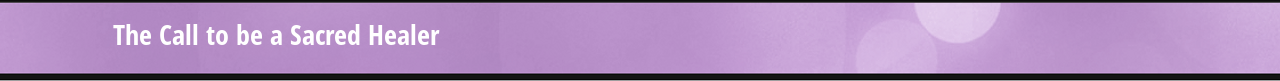What is the font color of the title?
Give a single word or phrase as your answer by examining the image.

White